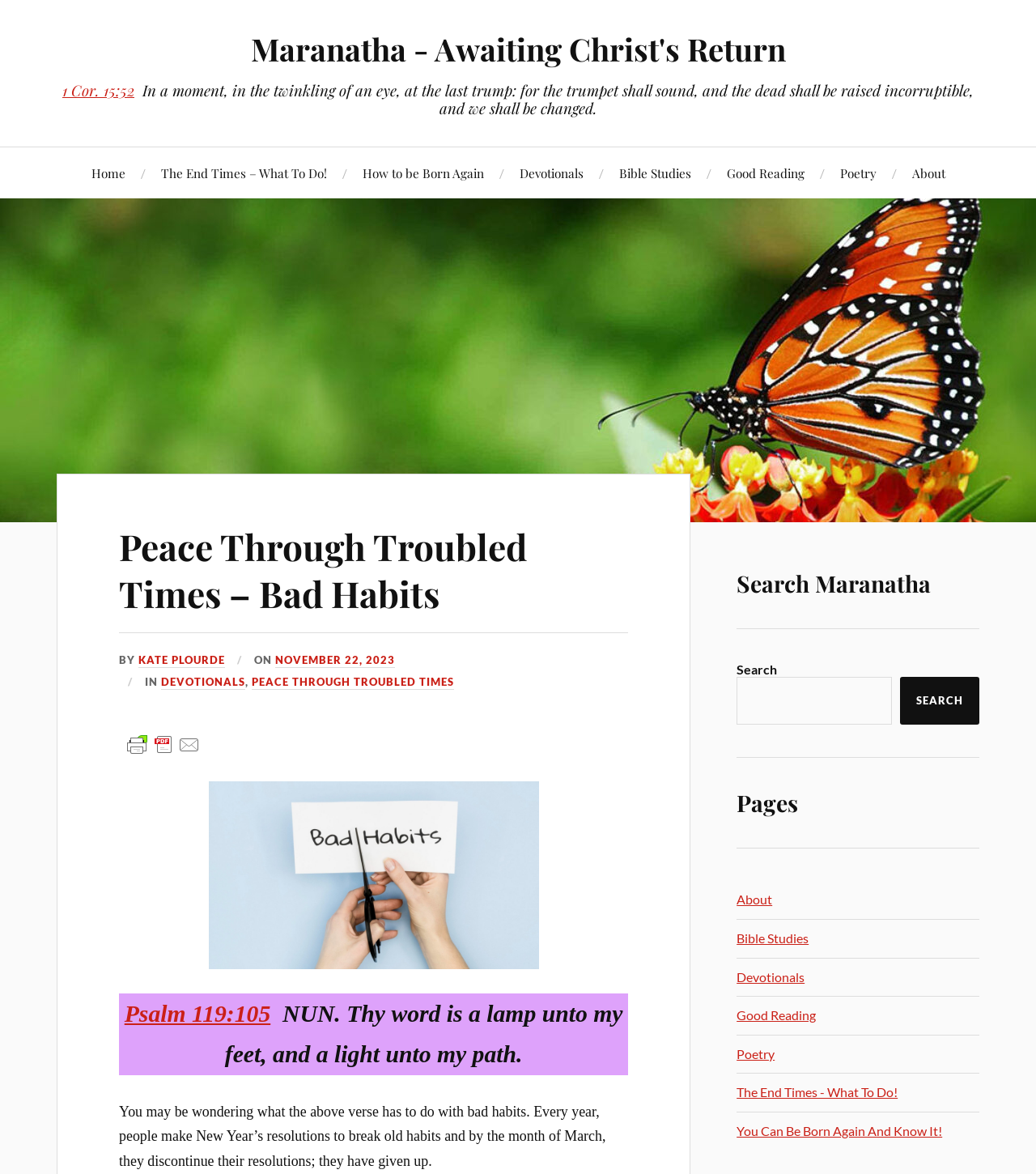Answer the question below in one word or phrase:
What is the title of the article?

Peace Through Troubled Times – Bad Habits